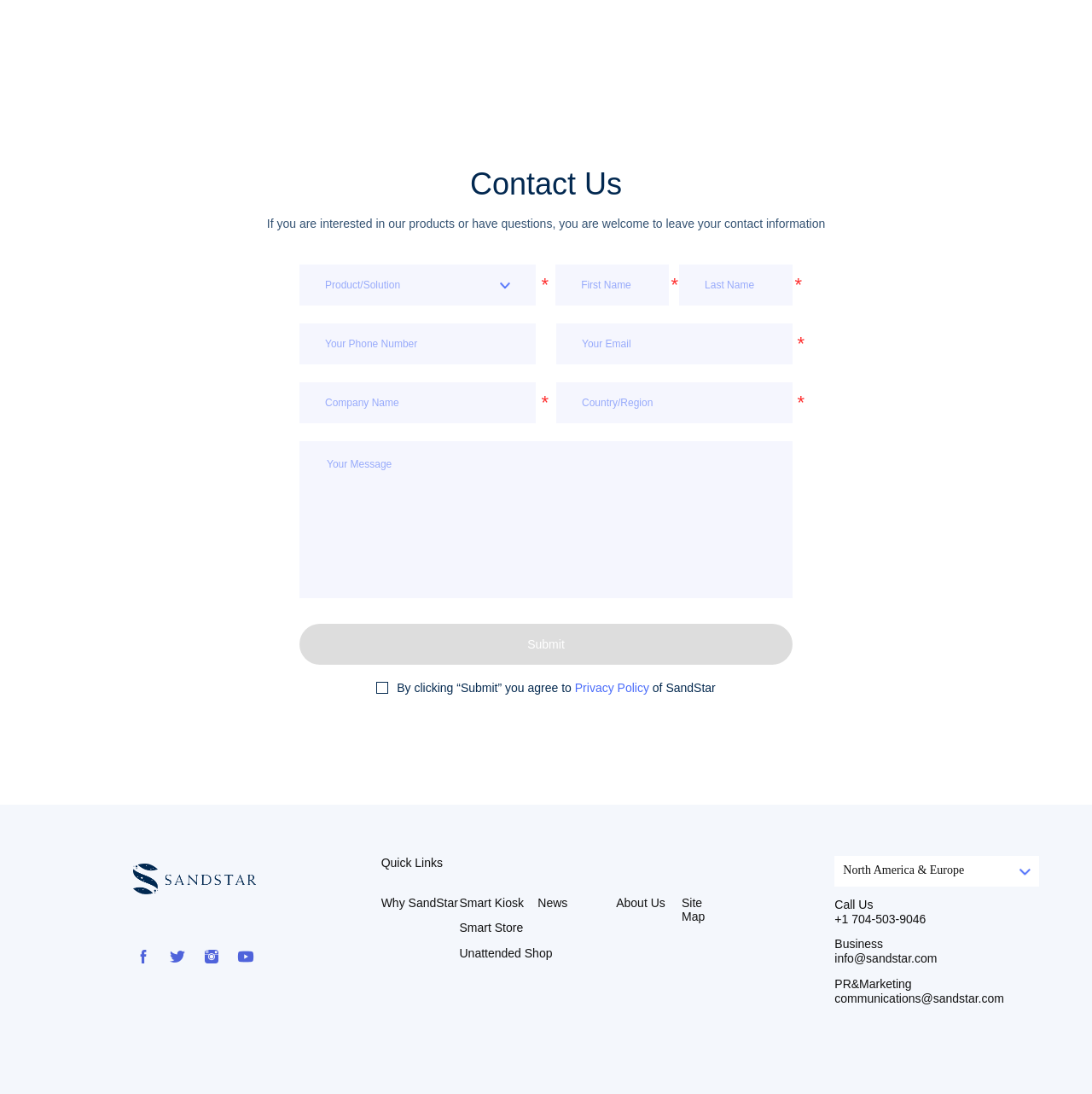Locate the bounding box coordinates of the area that needs to be clicked to fulfill the following instruction: "Enter product or solution". The coordinates should be in the format of four float numbers between 0 and 1, namely [left, top, right, bottom].

[0.274, 0.245, 0.458, 0.276]